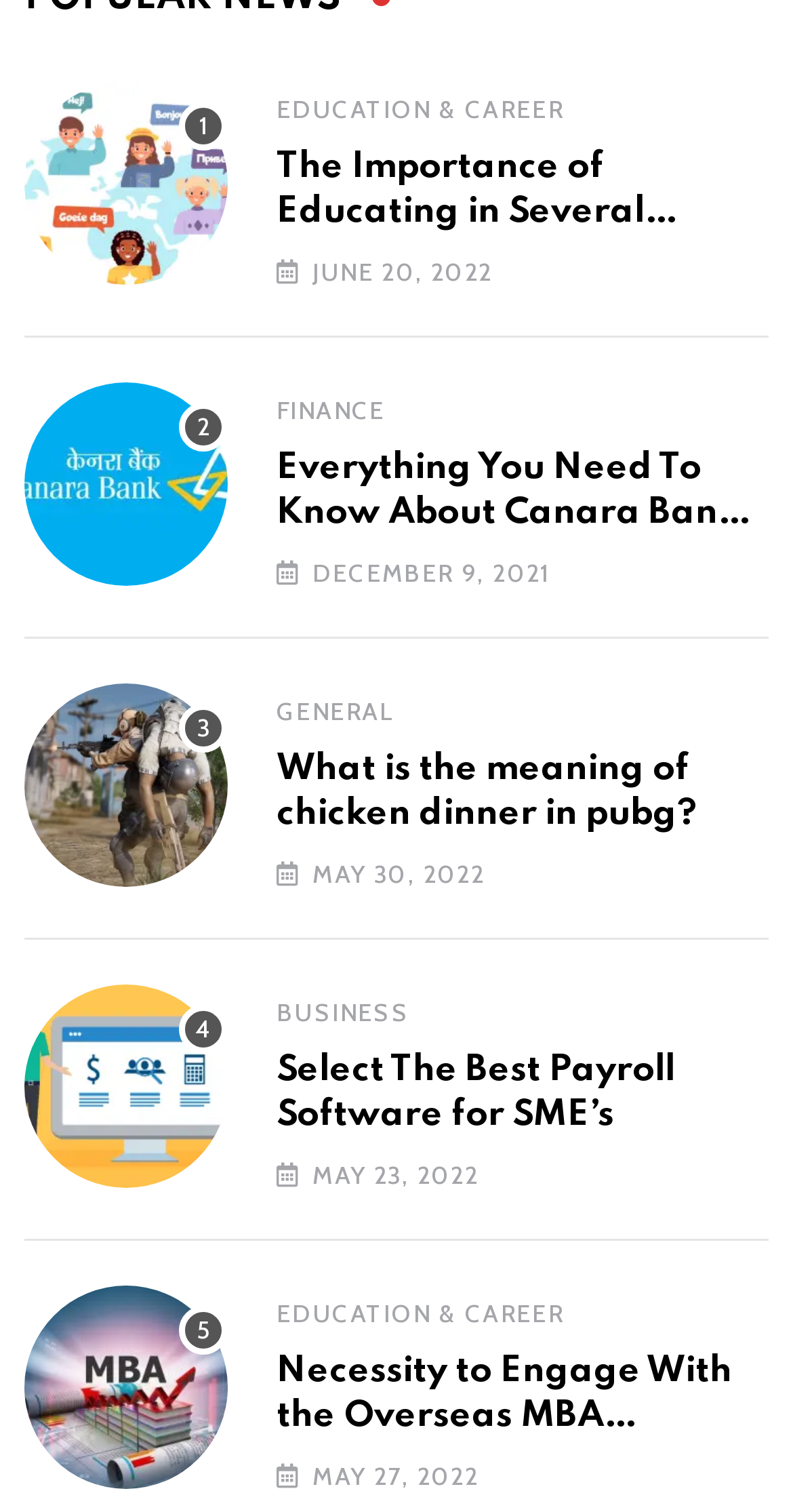Please identify the bounding box coordinates of the area that needs to be clicked to fulfill the following instruction: "Share the article on social media."

None